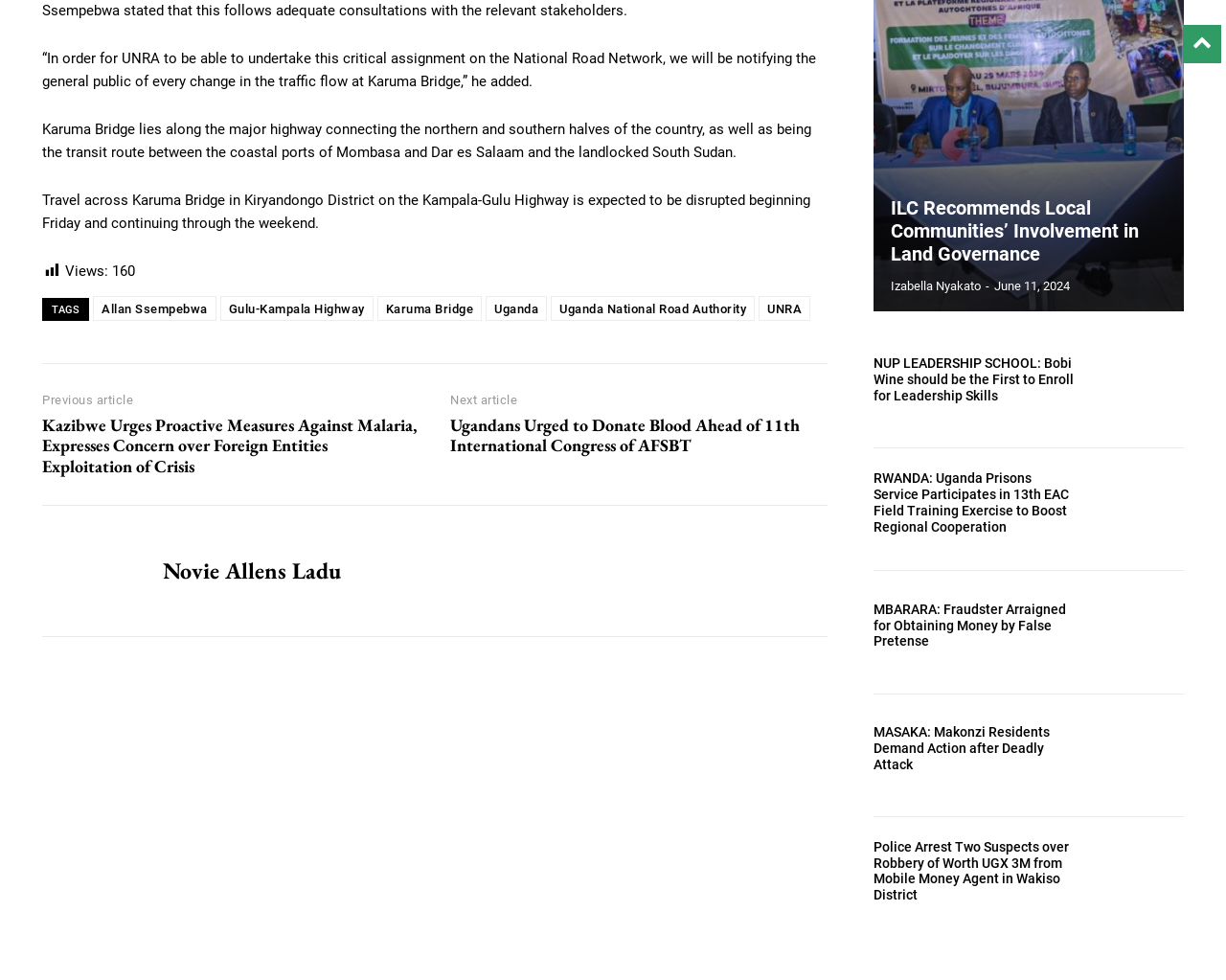Determine the bounding box coordinates for the clickable element to execute this instruction: "Read article about RWANDA: Uganda Prisons Service Participates in 13th EAC Field Training Exercise". Provide the coordinates as four float numbers between 0 and 1, i.e., [left, top, right, bottom].

[0.89, 0.472, 0.966, 0.567]